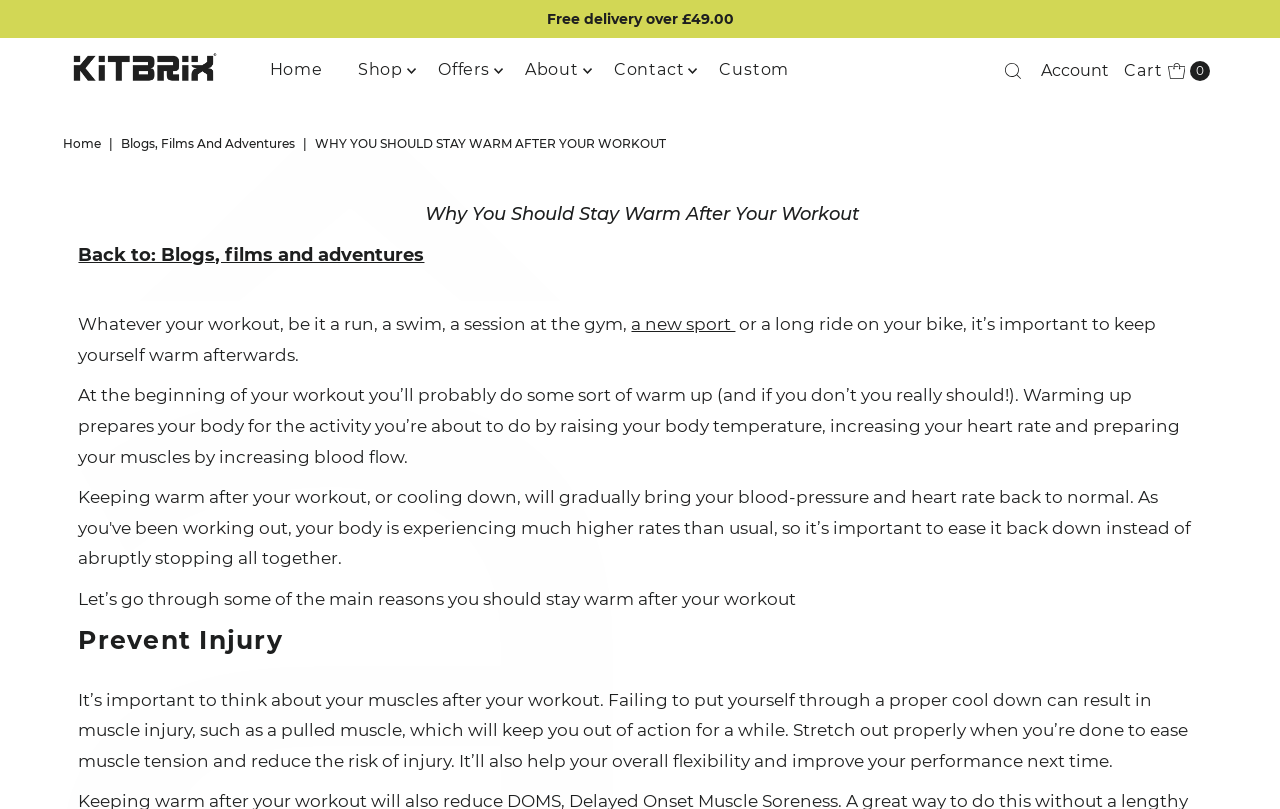Highlight the bounding box coordinates of the element you need to click to perform the following instruction: "Go to the 'About' page."

[0.398, 0.049, 0.464, 0.123]